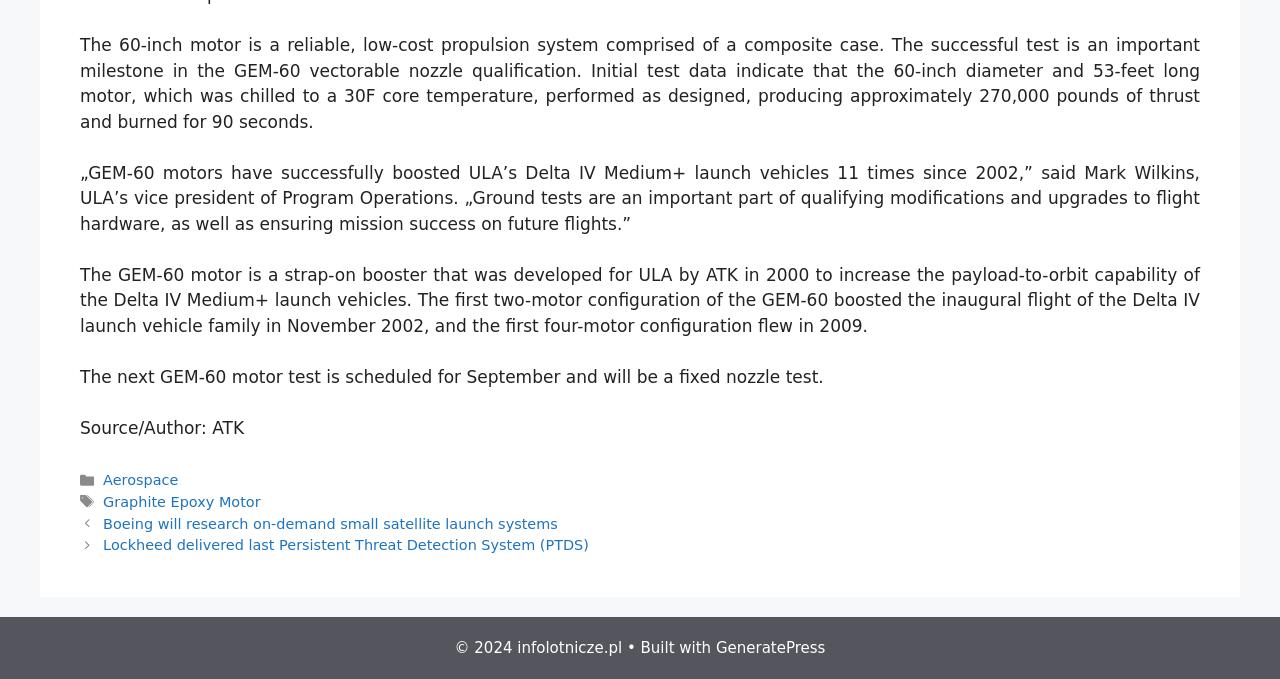Bounding box coordinates are specified in the format (top-left x, top-left y, bottom-right x, bottom-right y). All values are floating point numbers bounded between 0 and 1. Please provide the bounding box coordinate of the region this sentence describes: Graphite Epoxy Motor

[0.081, 0.727, 0.204, 0.751]